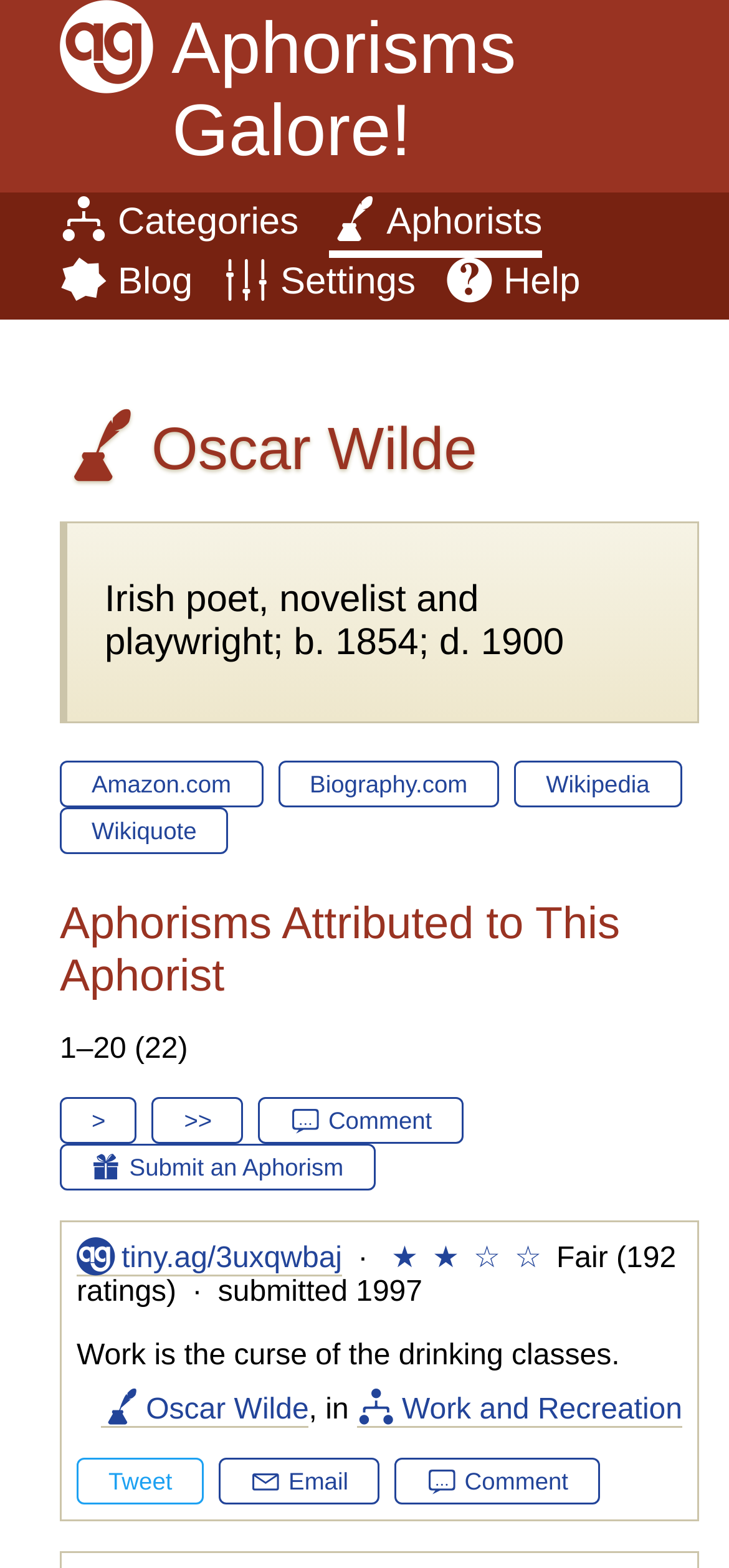Based on the description "Work and Recreation", find the bounding box of the specified UI element.

[0.49, 0.889, 0.936, 0.91]